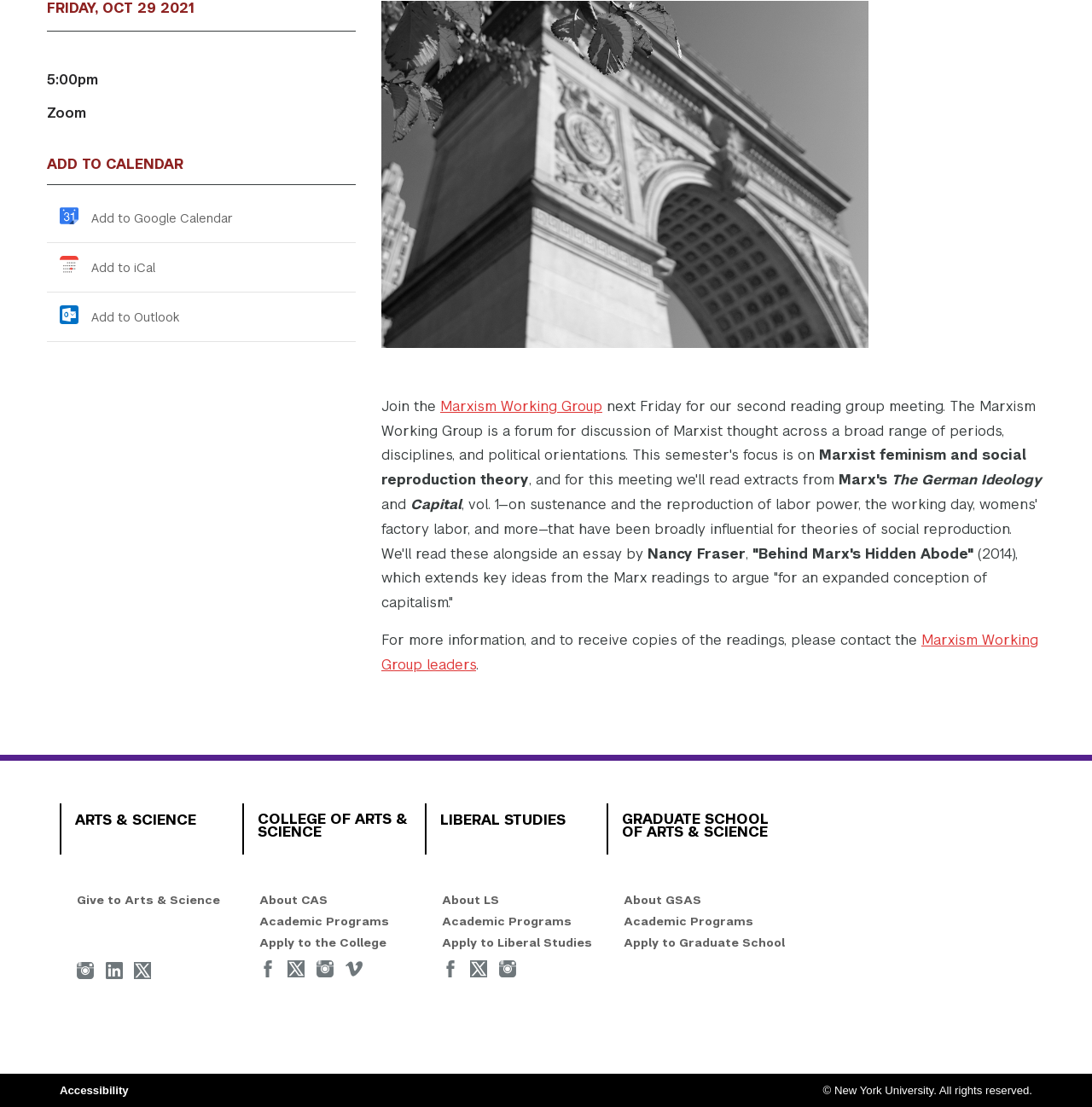Using the element description provided, determine the bounding box coordinates in the format (top-left x, top-left y, bottom-right x, bottom-right y). Ensure that all values are floating point numbers between 0 and 1. Element description: aria-label="Social Icons"

[0.264, 0.867, 0.279, 0.885]